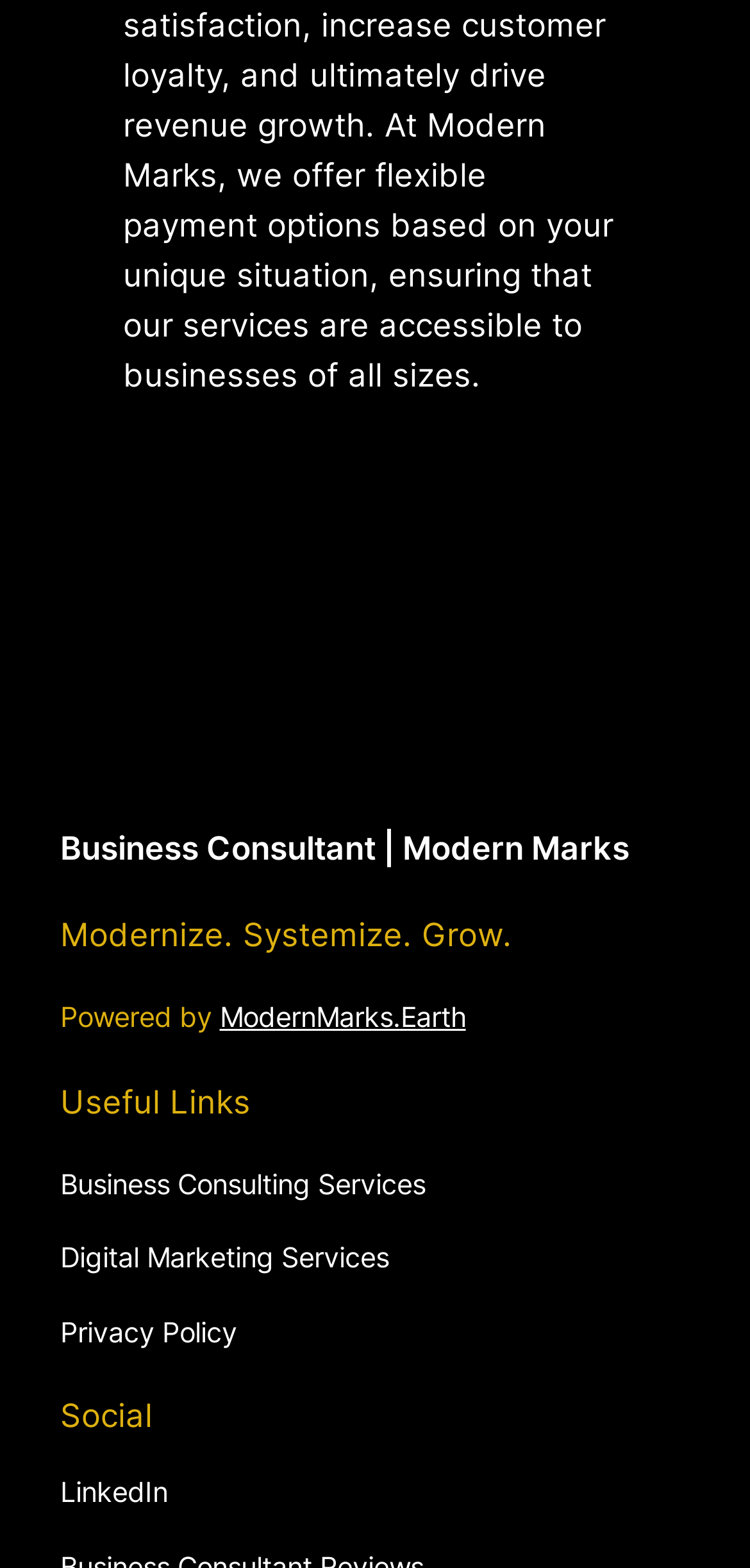How many links are in the footer navigation?
Based on the image content, provide your answer in one word or a short phrase.

3